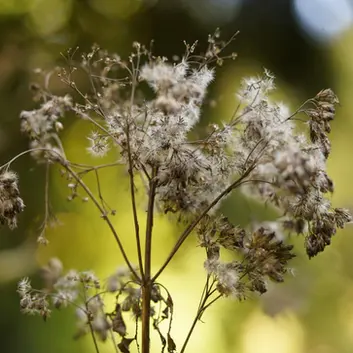Respond to the question below with a single word or phrase:
What is the purpose of the '30 days cold moist stratification' mentioned in the caption?

Germination conditions